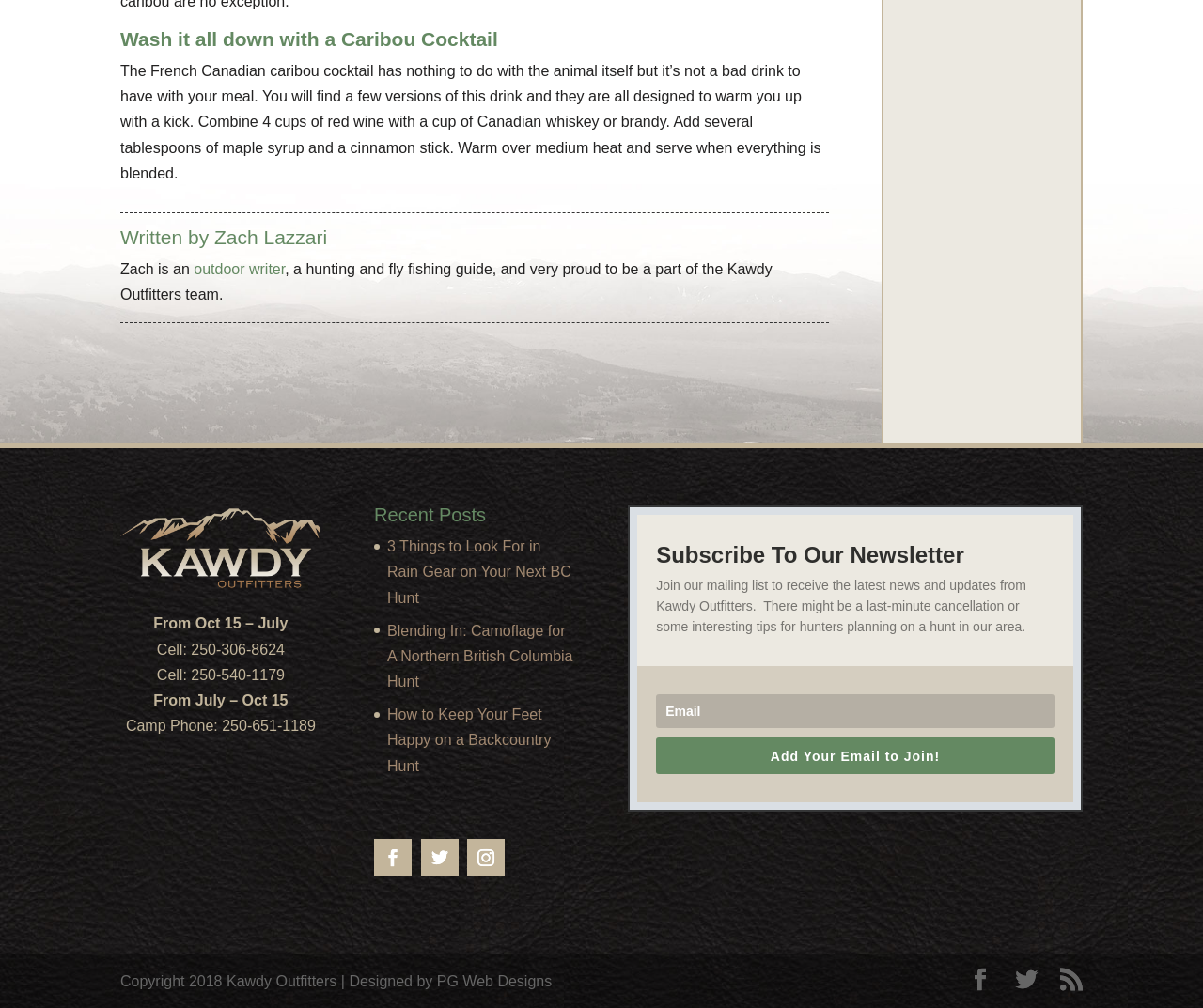Determine the bounding box coordinates of the section to be clicked to follow the instruction: "Click the '3 Things to Look For in Rain Gear on Your Next BC Hunt' link". The coordinates should be given as four float numbers between 0 and 1, formatted as [left, top, right, bottom].

[0.322, 0.534, 0.475, 0.601]